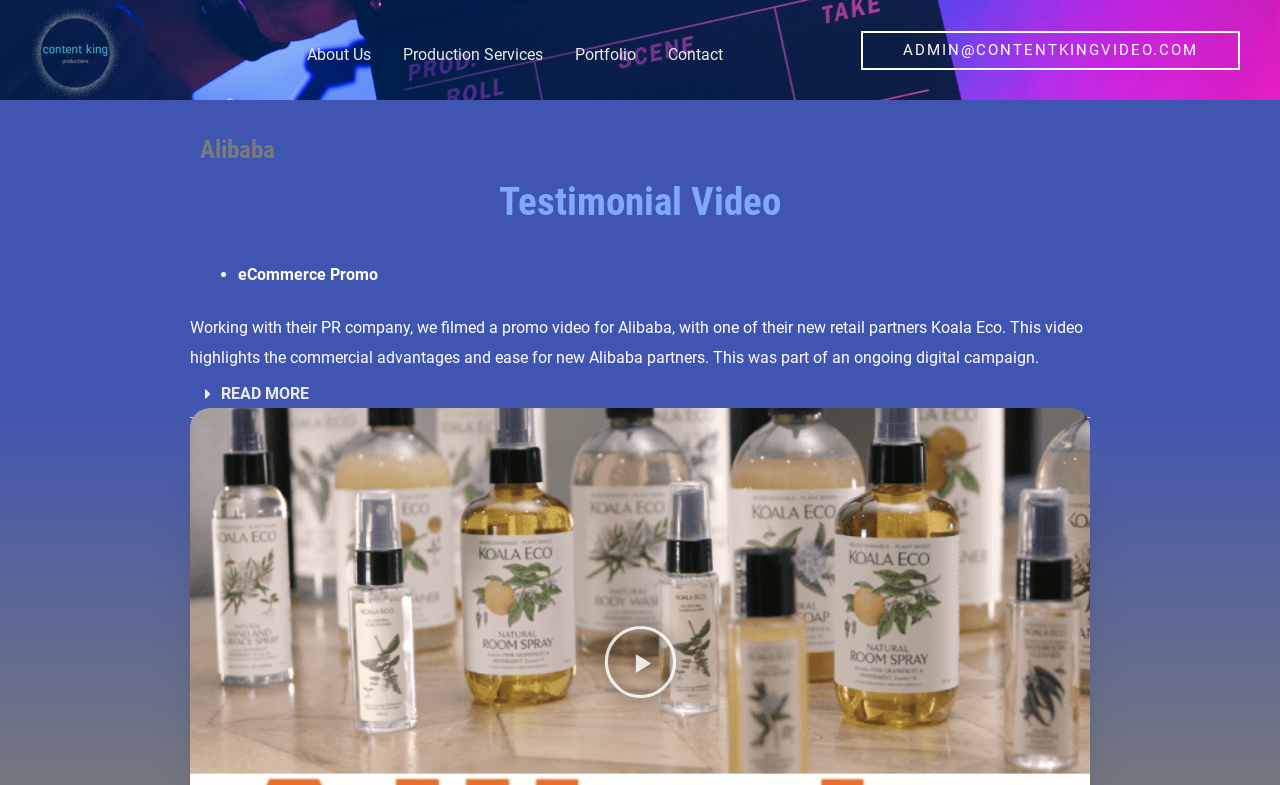Identify the bounding box coordinates of the clickable region necessary to fulfill the following instruction: "Navigate to About Us". The bounding box coordinates should be four float numbers between 0 and 1, i.e., [left, top, right, bottom].

[0.227, 0.051, 0.302, 0.089]